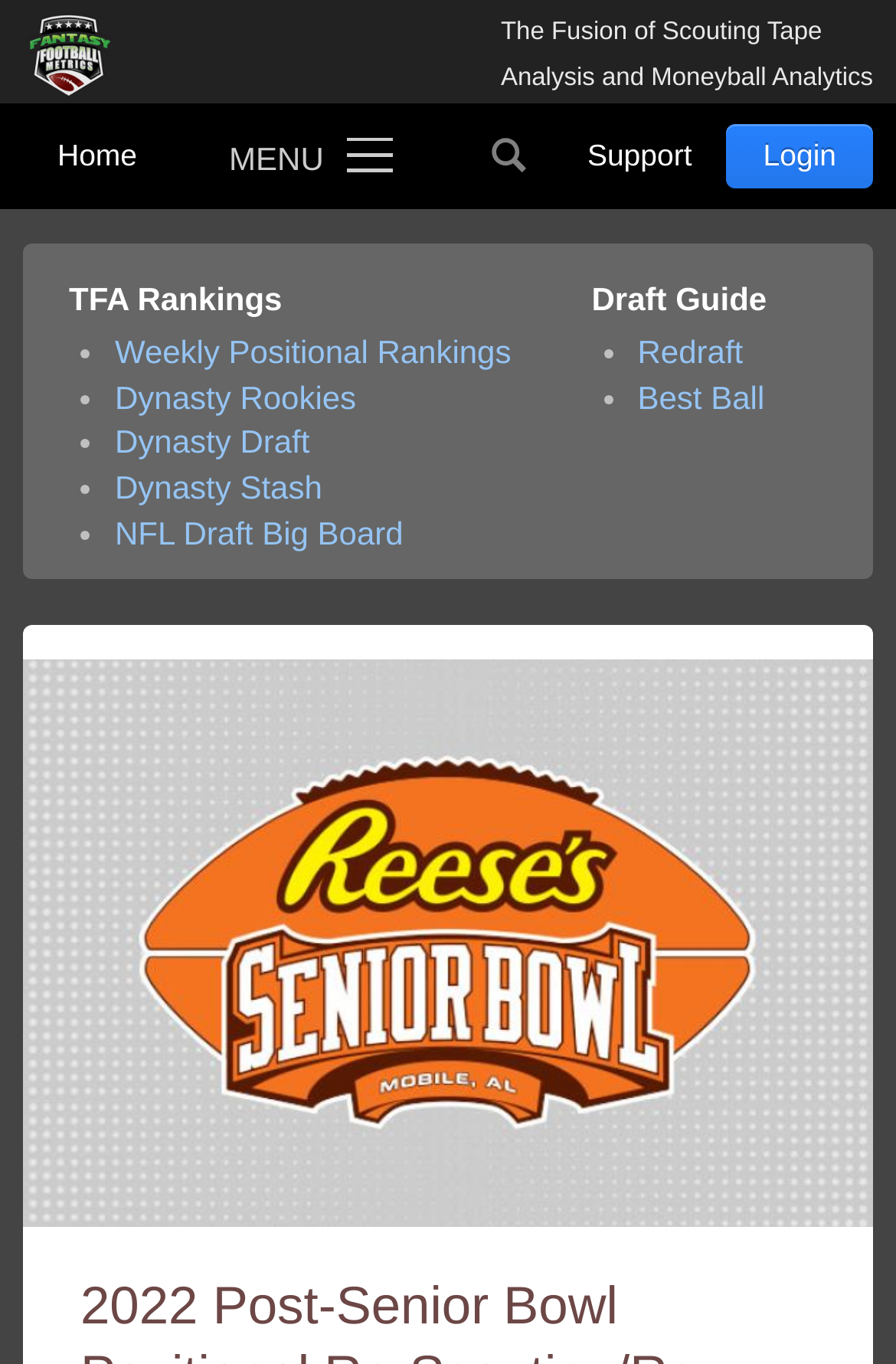What is the second item in the TFA Rankings section?
Please provide a detailed and thorough answer to the question.

I looked at the elements under the 'TFA Rankings' heading and found a list of links. The second item in the list is 'Weekly Positional Rankings', which is a link.